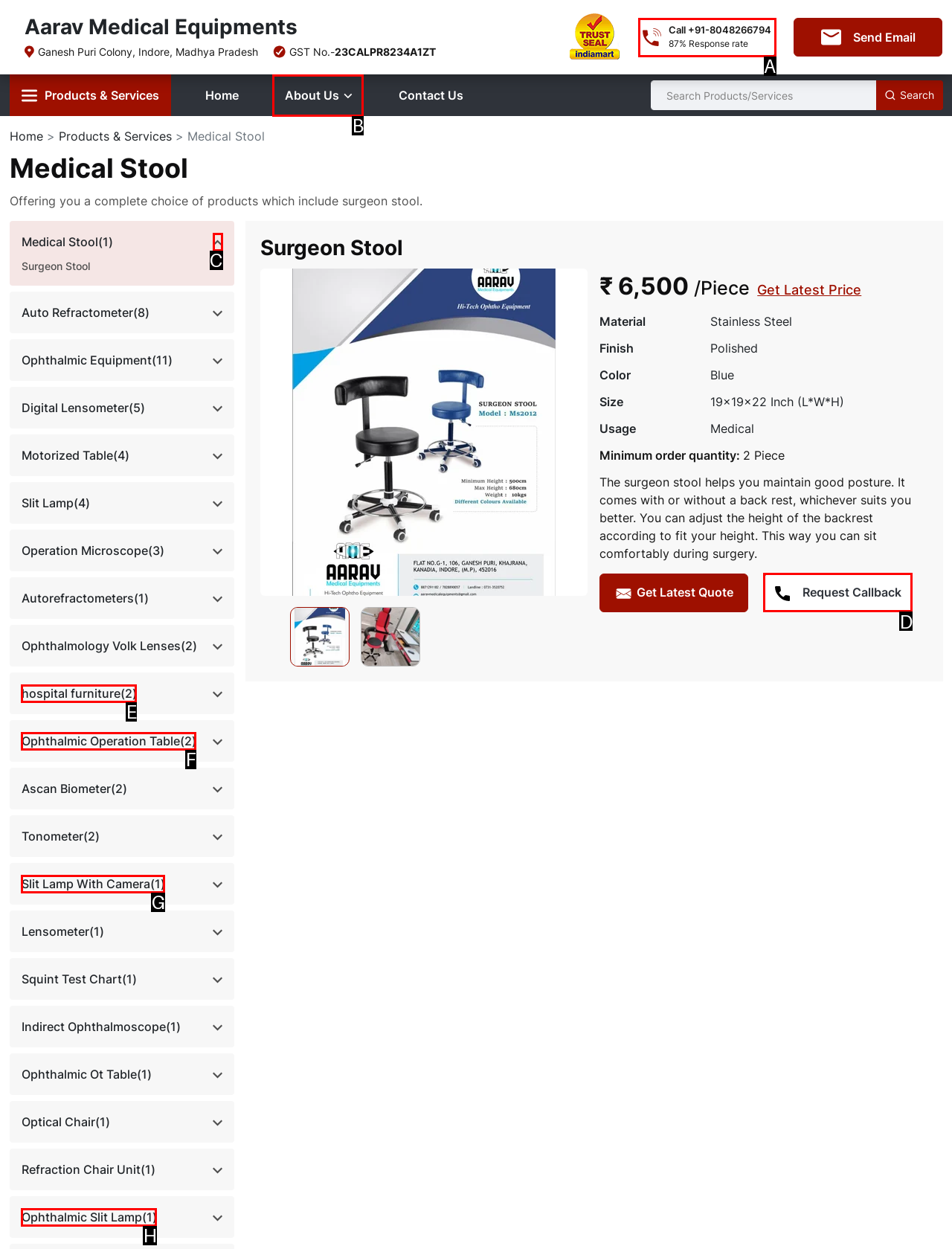Please indicate which HTML element should be clicked to fulfill the following task: View 'About Us' page. Provide the letter of the selected option.

B